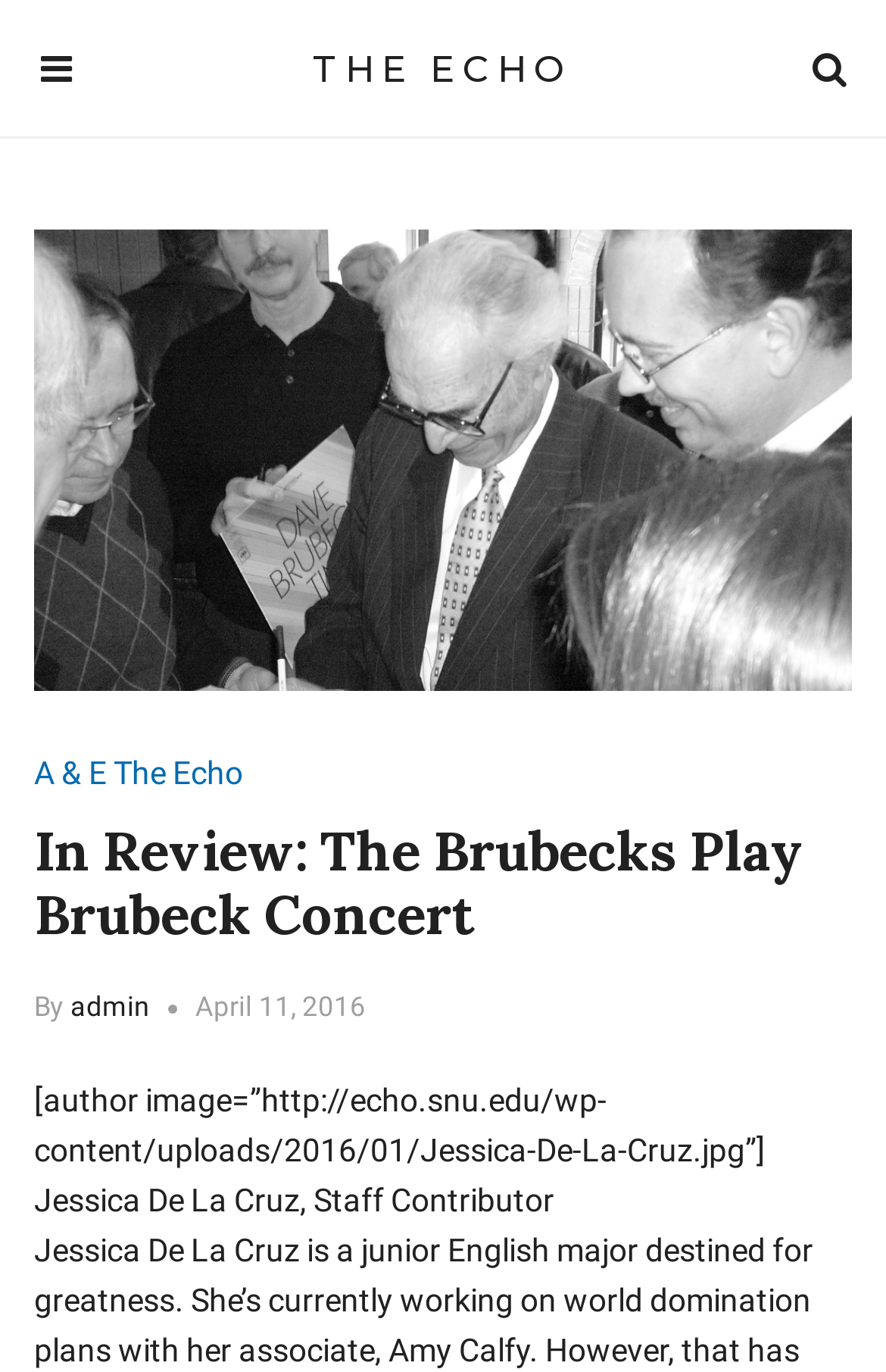What is the category of the review?
Using the visual information, reply with a single word or short phrase.

A & E